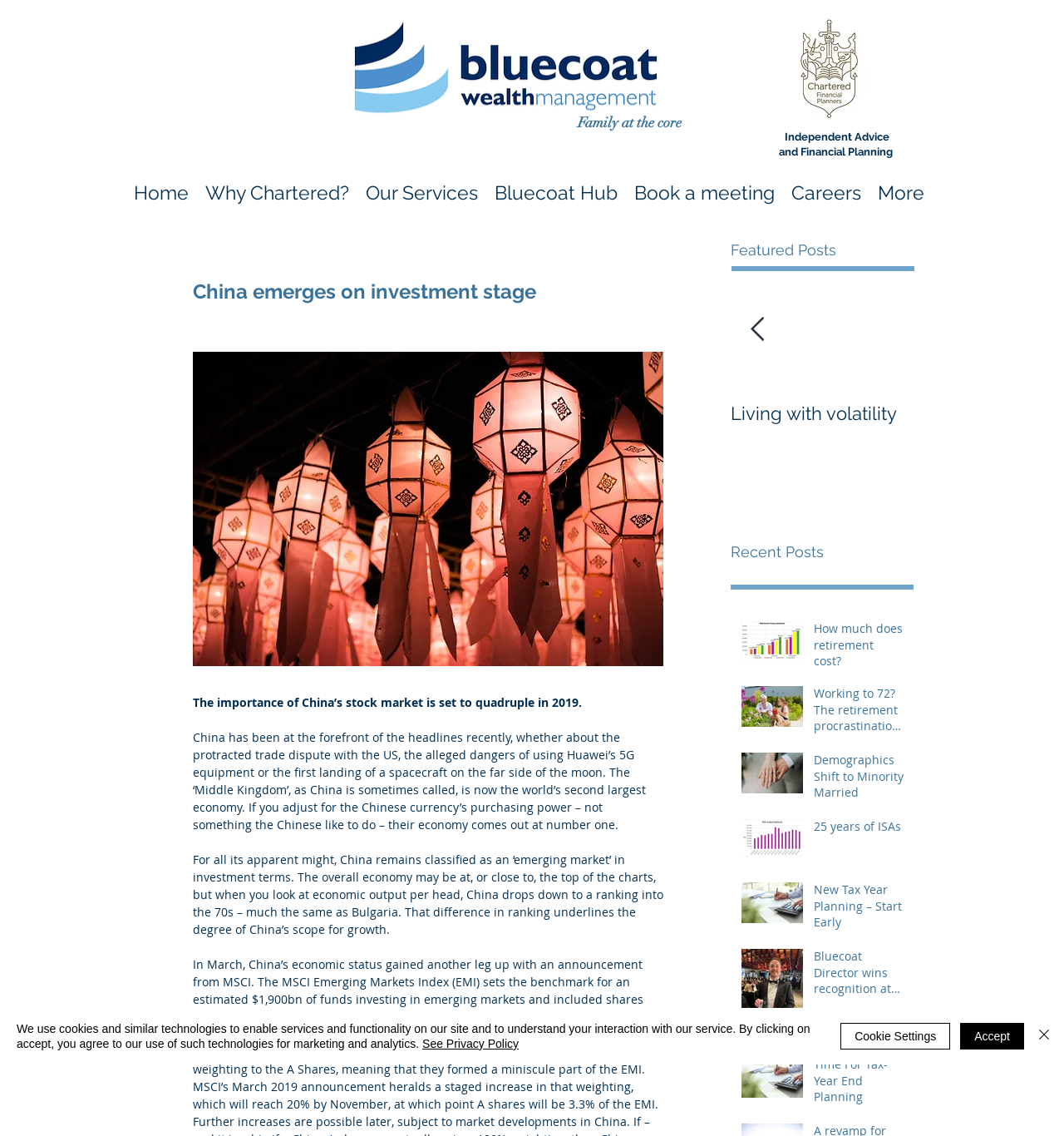Can you find and provide the main heading text of this webpage?

China emerges on investment stage